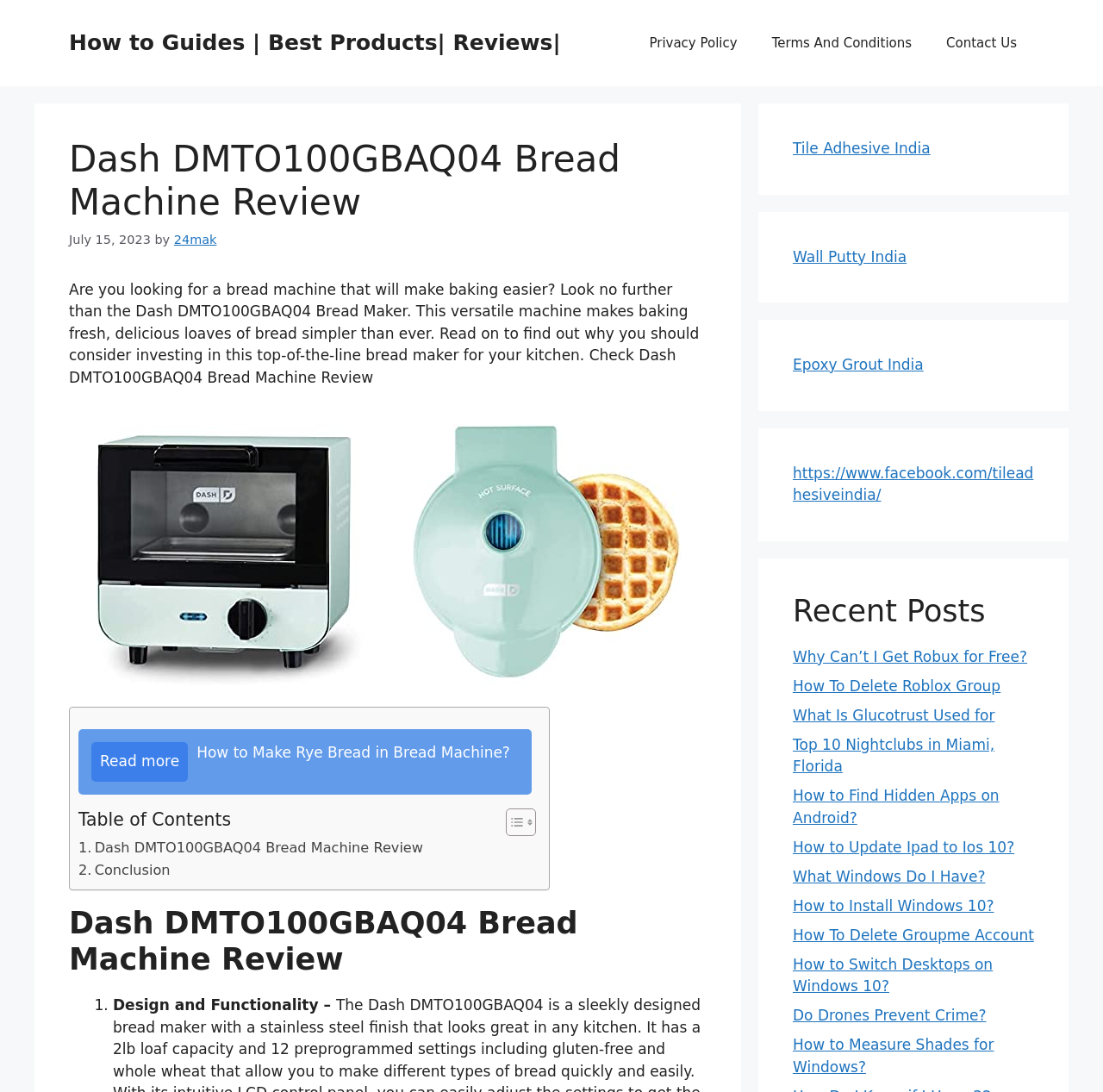Provide a thorough and detailed response to the question by examining the image: 
How many recent posts are listed?

The recent posts are listed in the section with the heading 'Recent Posts' and contain 10 links to different articles.